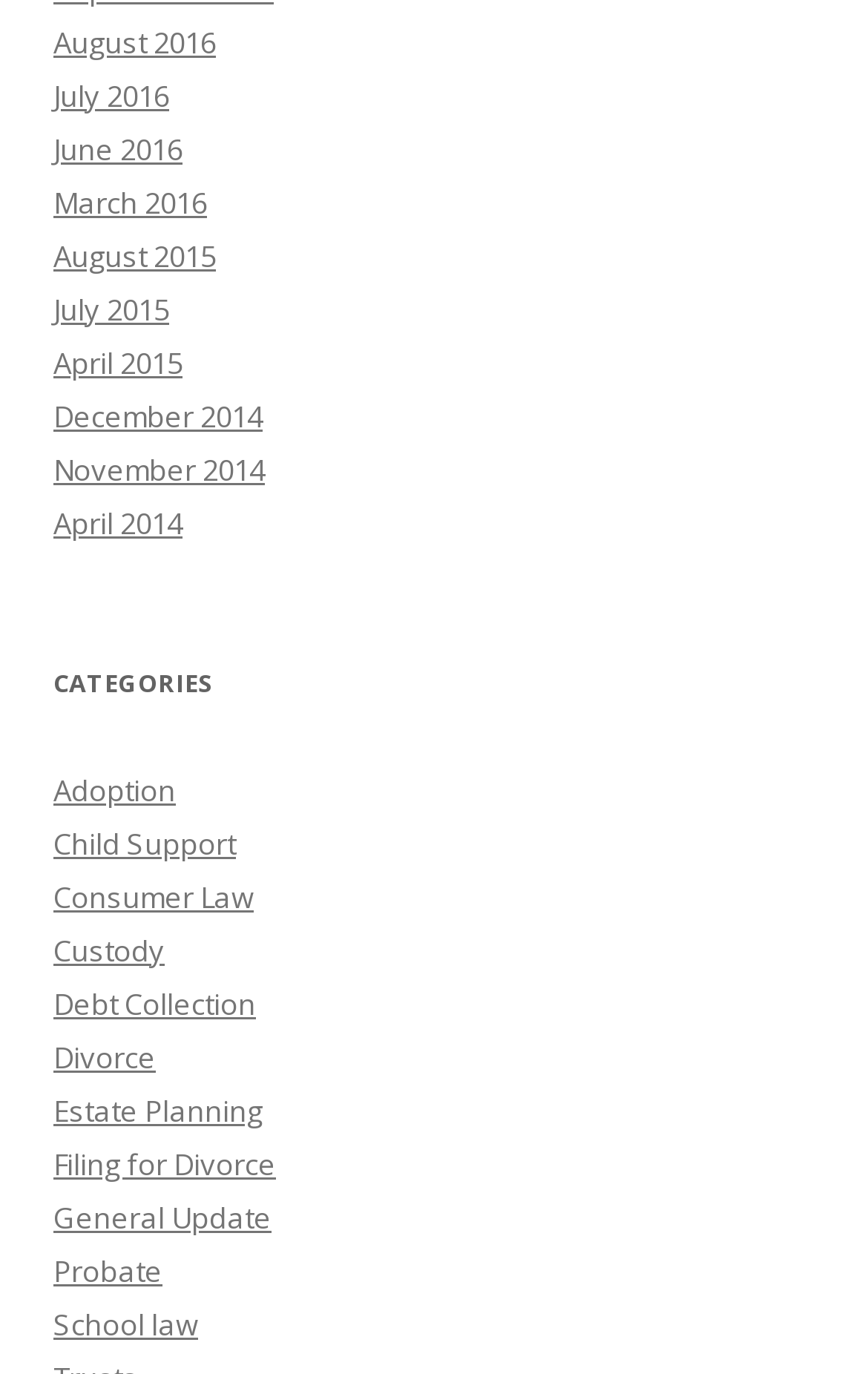Please predict the bounding box coordinates of the element's region where a click is necessary to complete the following instruction: "read about Child Support". The coordinates should be represented by four float numbers between 0 and 1, i.e., [left, top, right, bottom].

[0.062, 0.599, 0.272, 0.628]